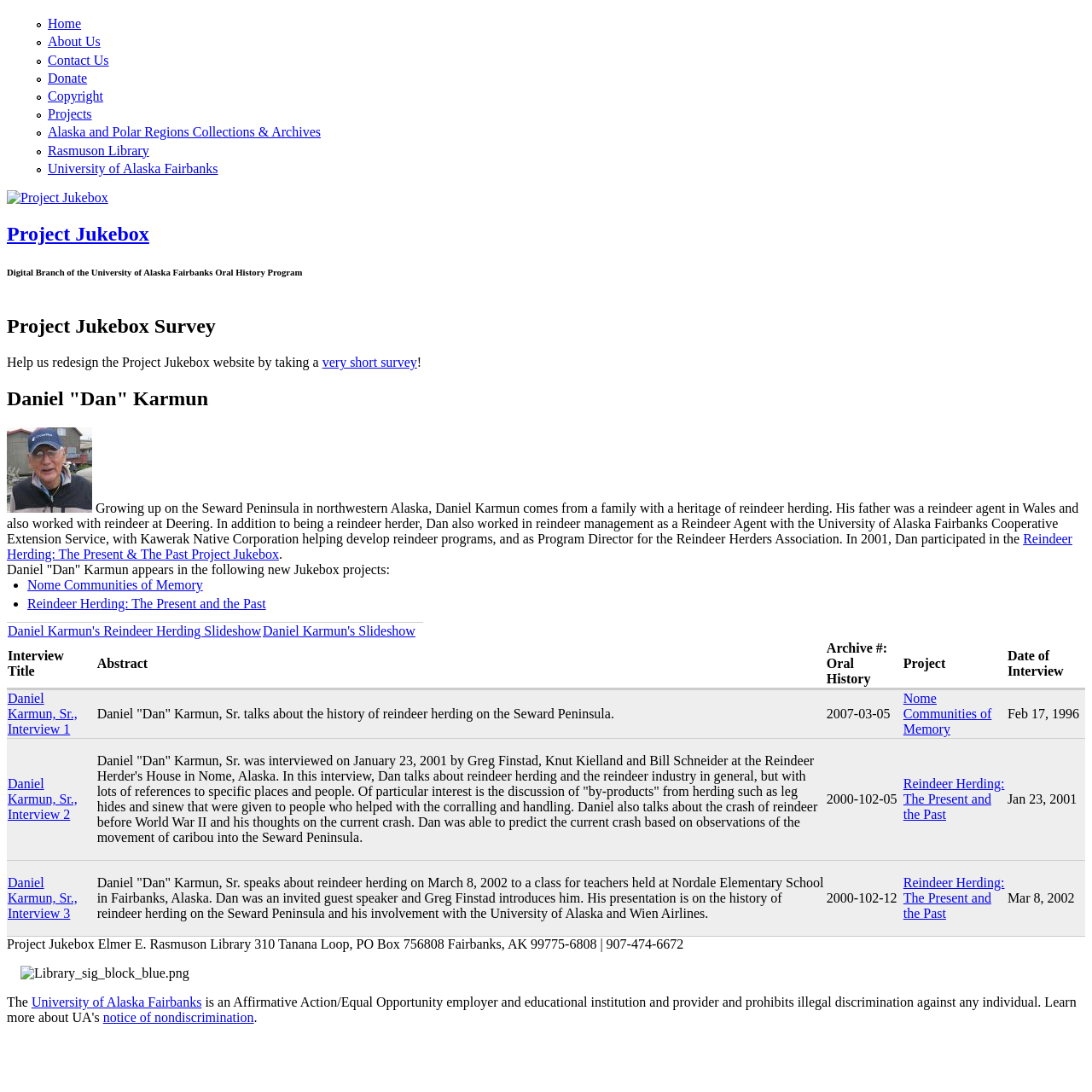How many interviews are listed on this webpage?
Look at the image and provide a short answer using one word or a phrase.

3